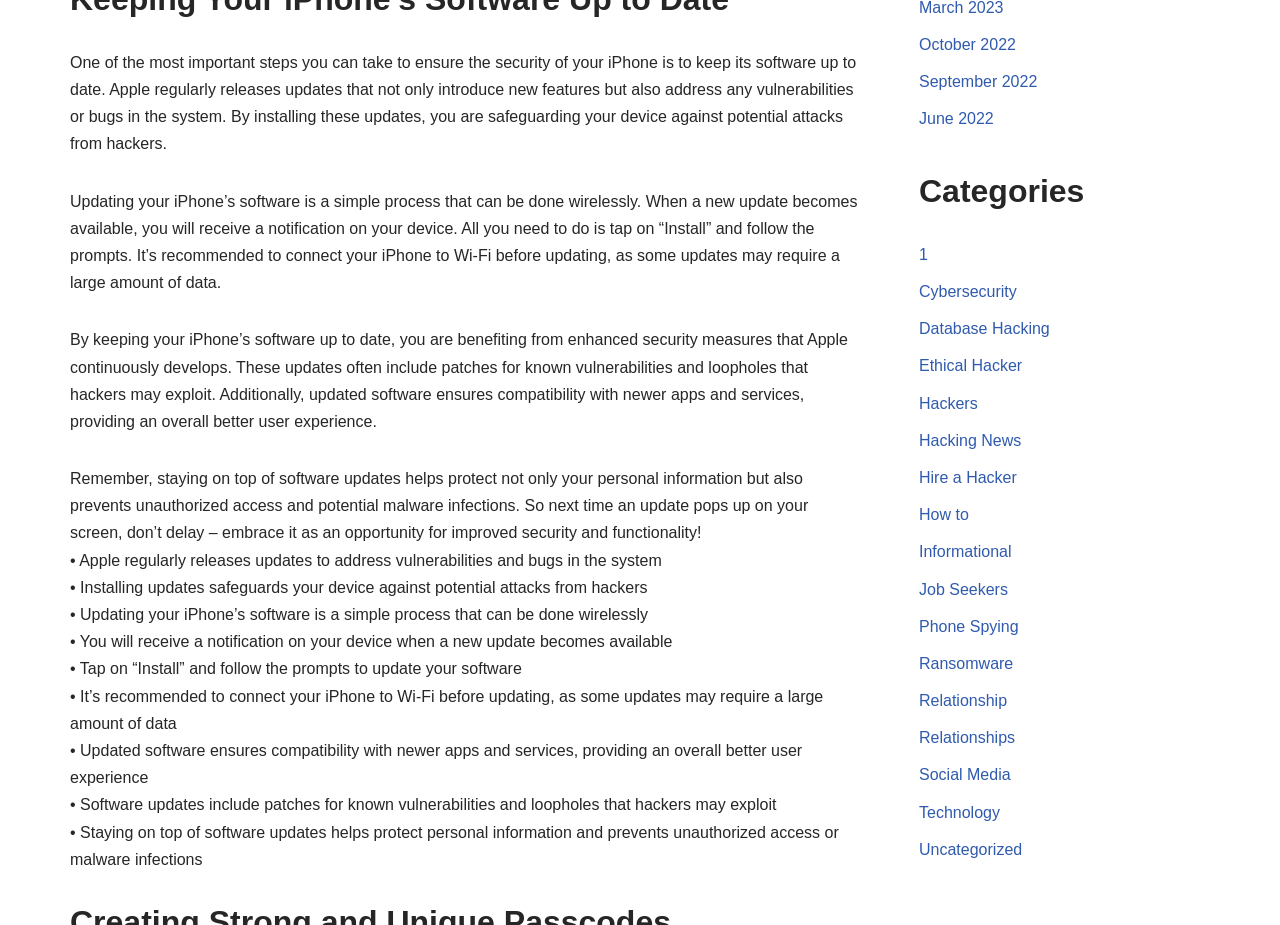Using the provided description: "Hire a Hacker", find the bounding box coordinates of the corresponding UI element. The output should be four float numbers between 0 and 1, in the format [left, top, right, bottom].

[0.718, 0.507, 0.794, 0.525]